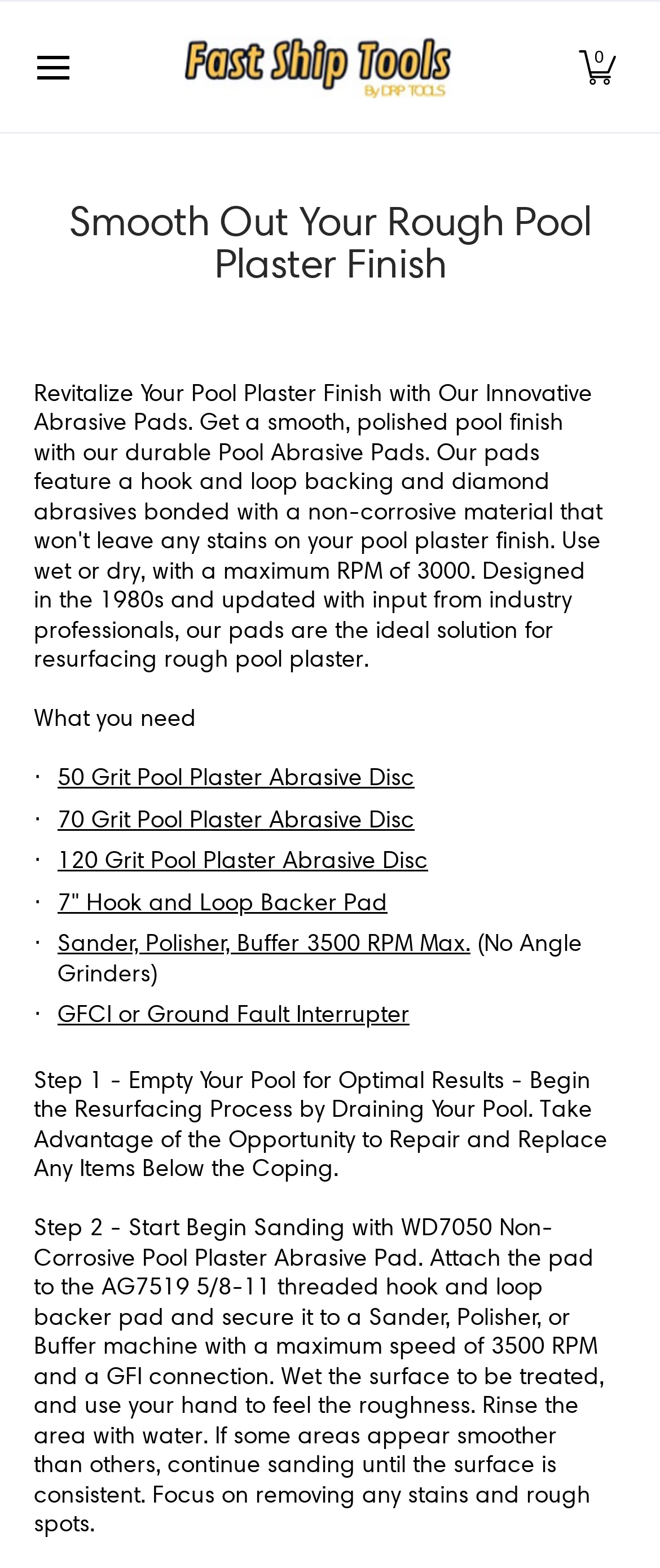Extract the main heading text from the webpage.

Smooth Out Your Rough Pool Plaster Finish